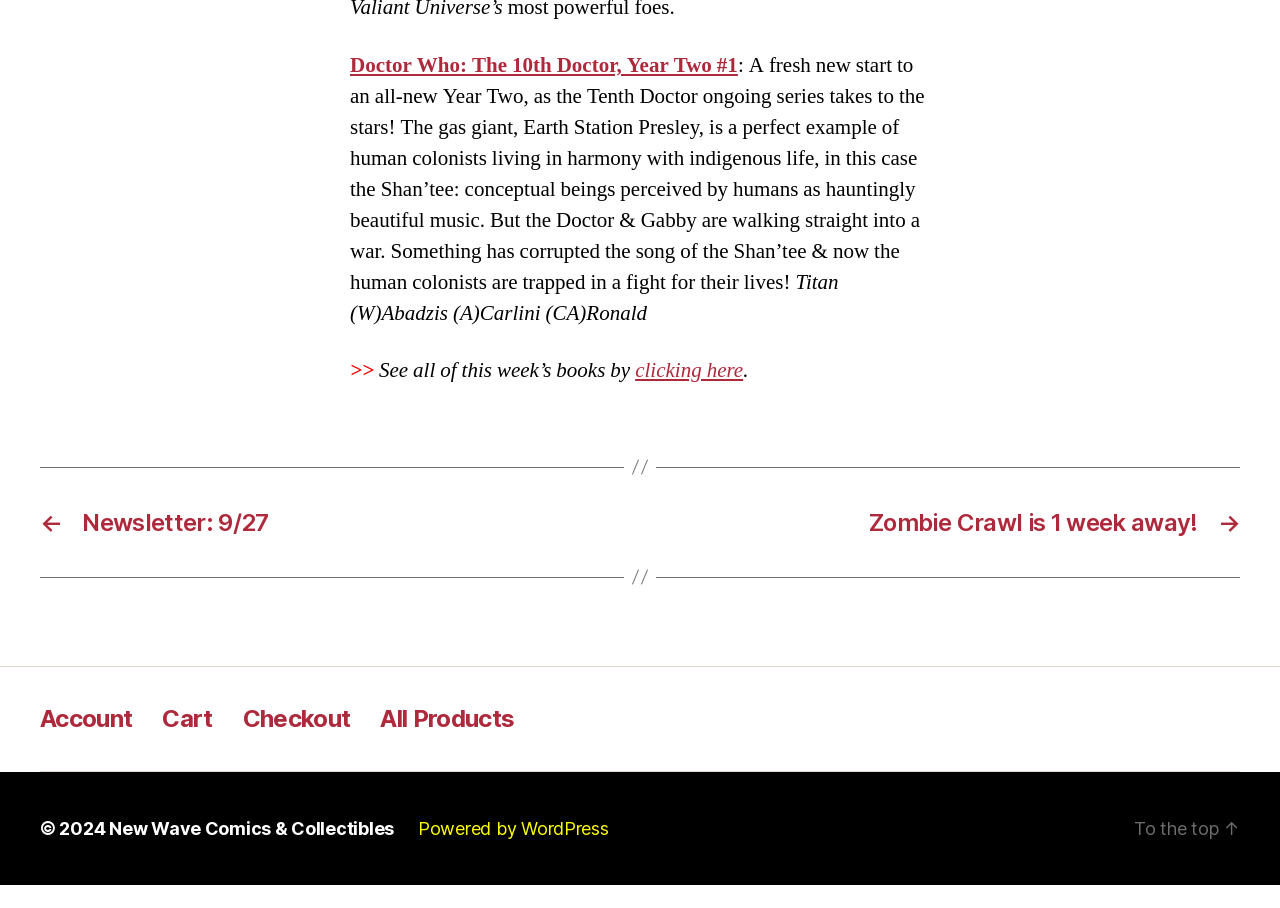Who are the authors of the comic book?
Refer to the image and give a detailed response to the question.

The authors of the comic book can be found in the StaticText element with the text 'Titan (W)Abadzis (A)Carlini (CA)Ronald' which is located below the comic book title.